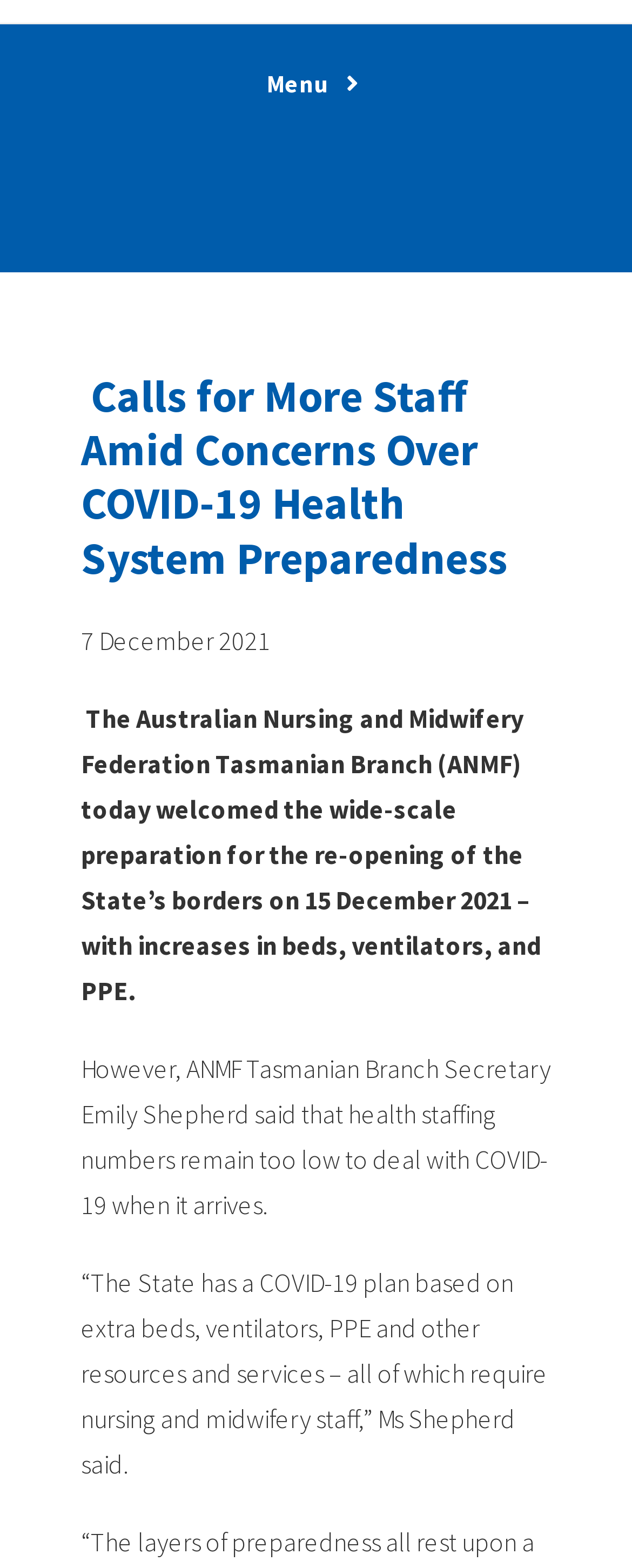Given the element description Forums, identify the bounding box coordinates for the UI element on the webpage screenshot. The format should be (top-left x, top-left y, bottom-right x, bottom-right y), with values between 0 and 1.

None